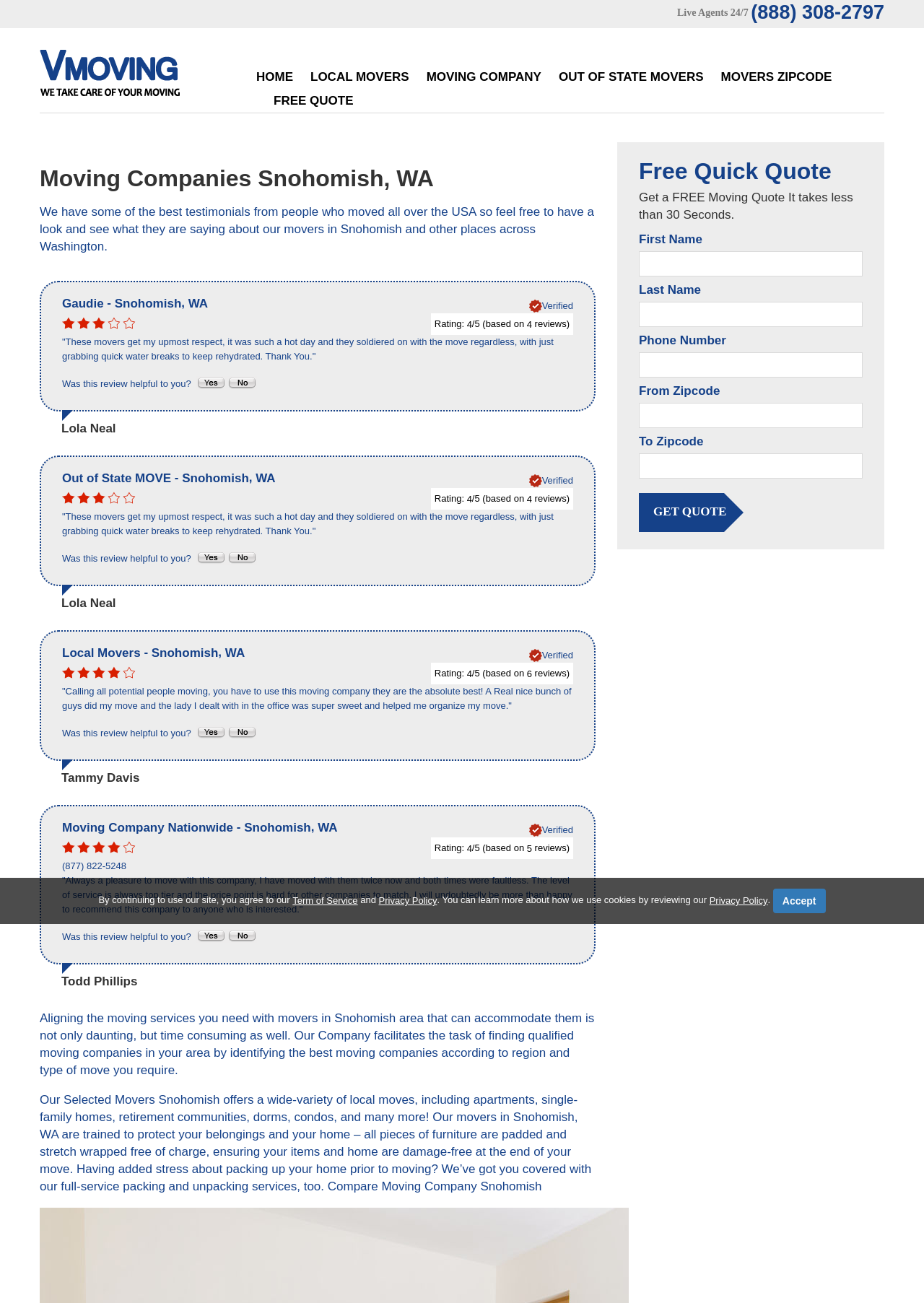What type of moves does the company offer?
Use the image to answer the question with a single word or phrase.

Local and out of state moves